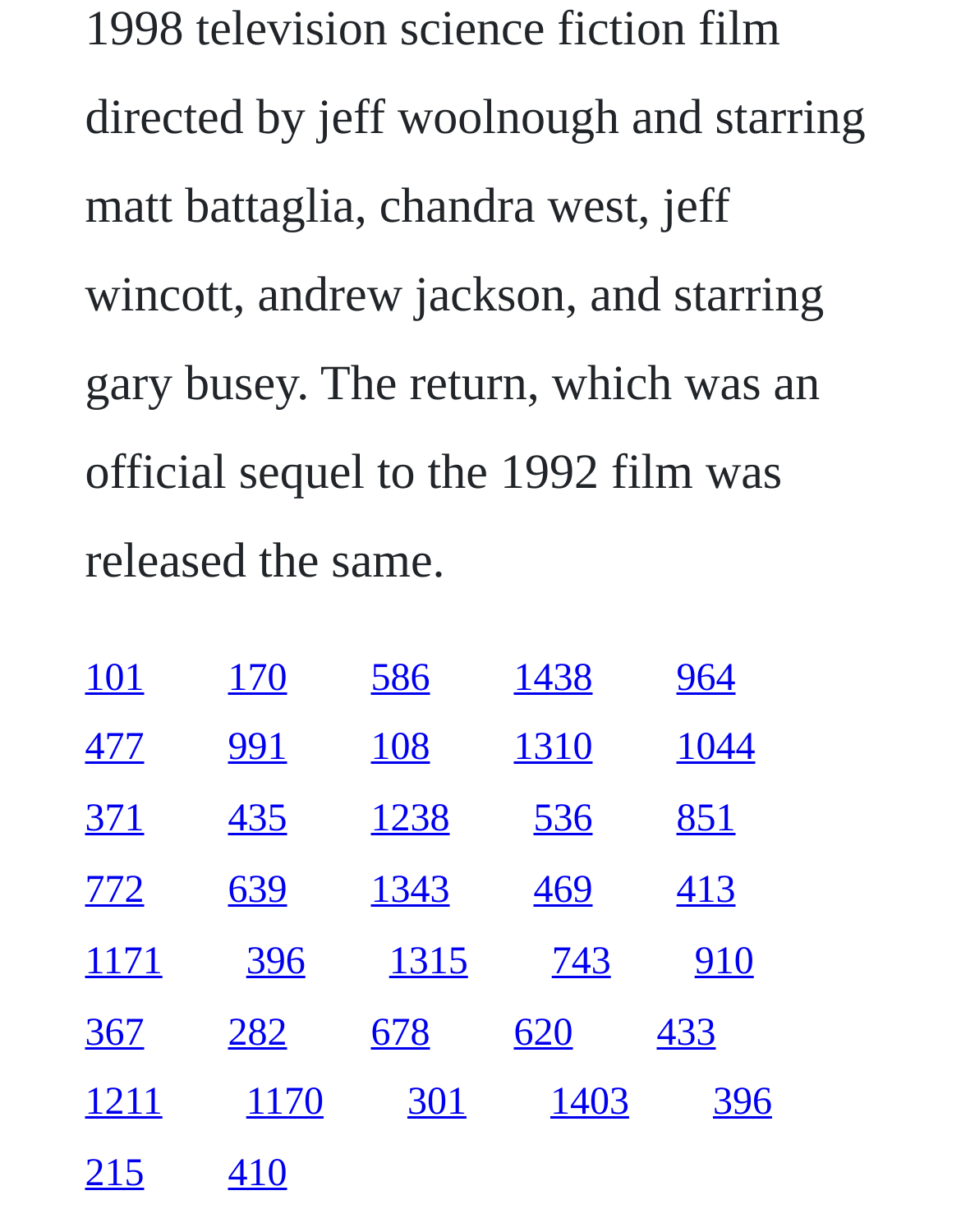Please analyze the image and give a detailed answer to the question:
How many rows of links are there on the webpage?

By examining the y1 and y2 coordinates of the bounding boxes of the links, I found that the links can be grouped into 5 distinct rows based on their vertical positions. Therefore, there are 5 rows of links on the webpage.